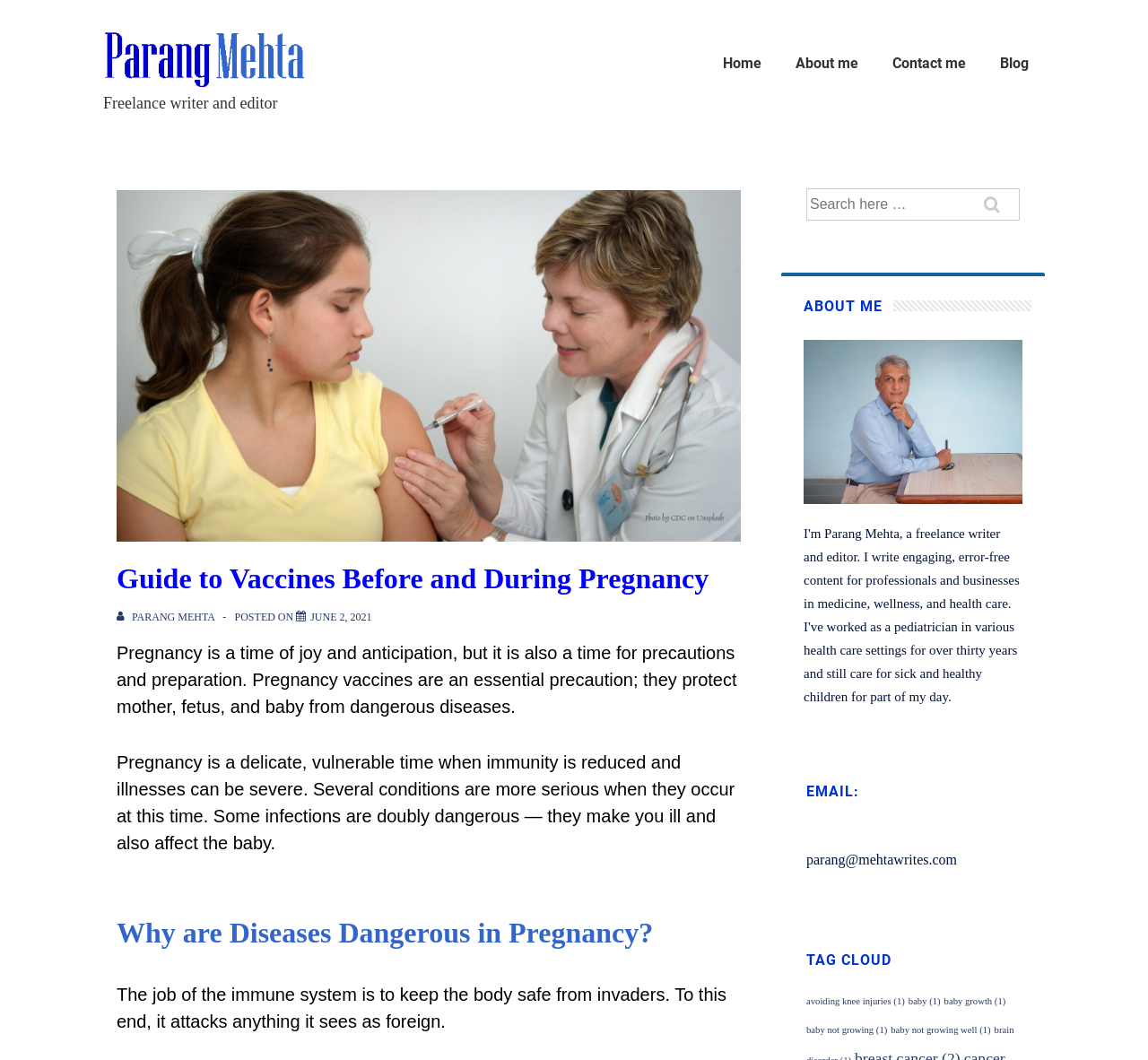Based on the element description: "baby not growing well (1)", identify the bounding box coordinates for this UI element. The coordinates must be four float numbers between 0 and 1, listed as [left, top, right, bottom].

[0.776, 0.967, 0.863, 0.976]